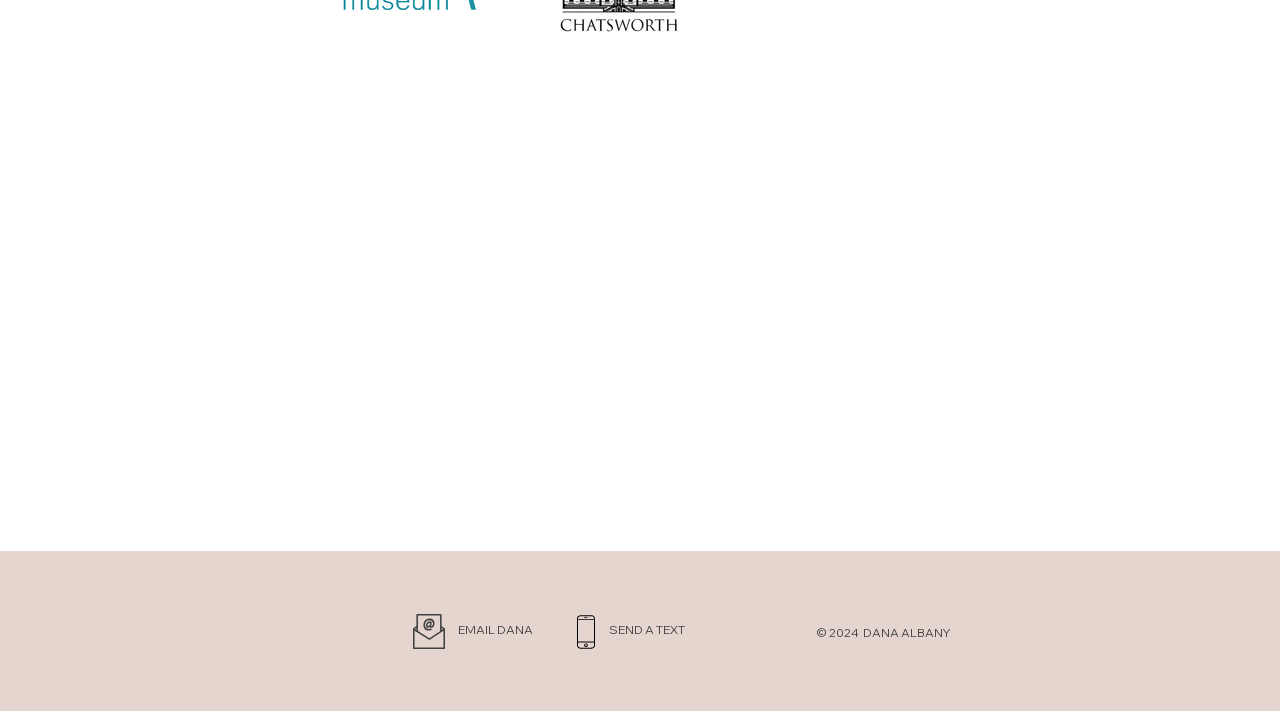Identify the bounding box for the element characterized by the following description: "SEND A TEXT".

[0.476, 0.875, 0.535, 0.896]